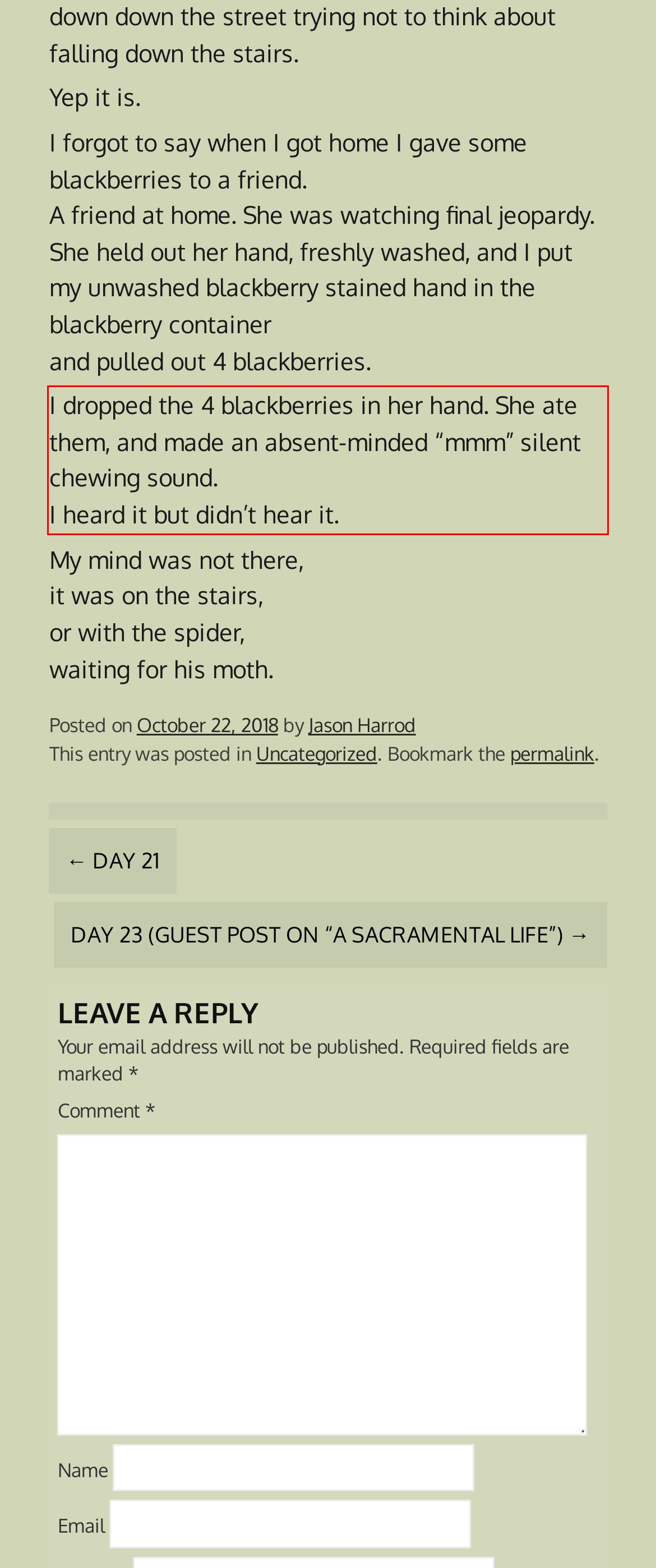Examine the webpage screenshot and use OCR to recognize and output the text within the red bounding box.

I dropped the 4 blackberries in her hand. She ate them, and made an absent-minded “mmm” silent chewing sound. I heard it but didn’t hear it.